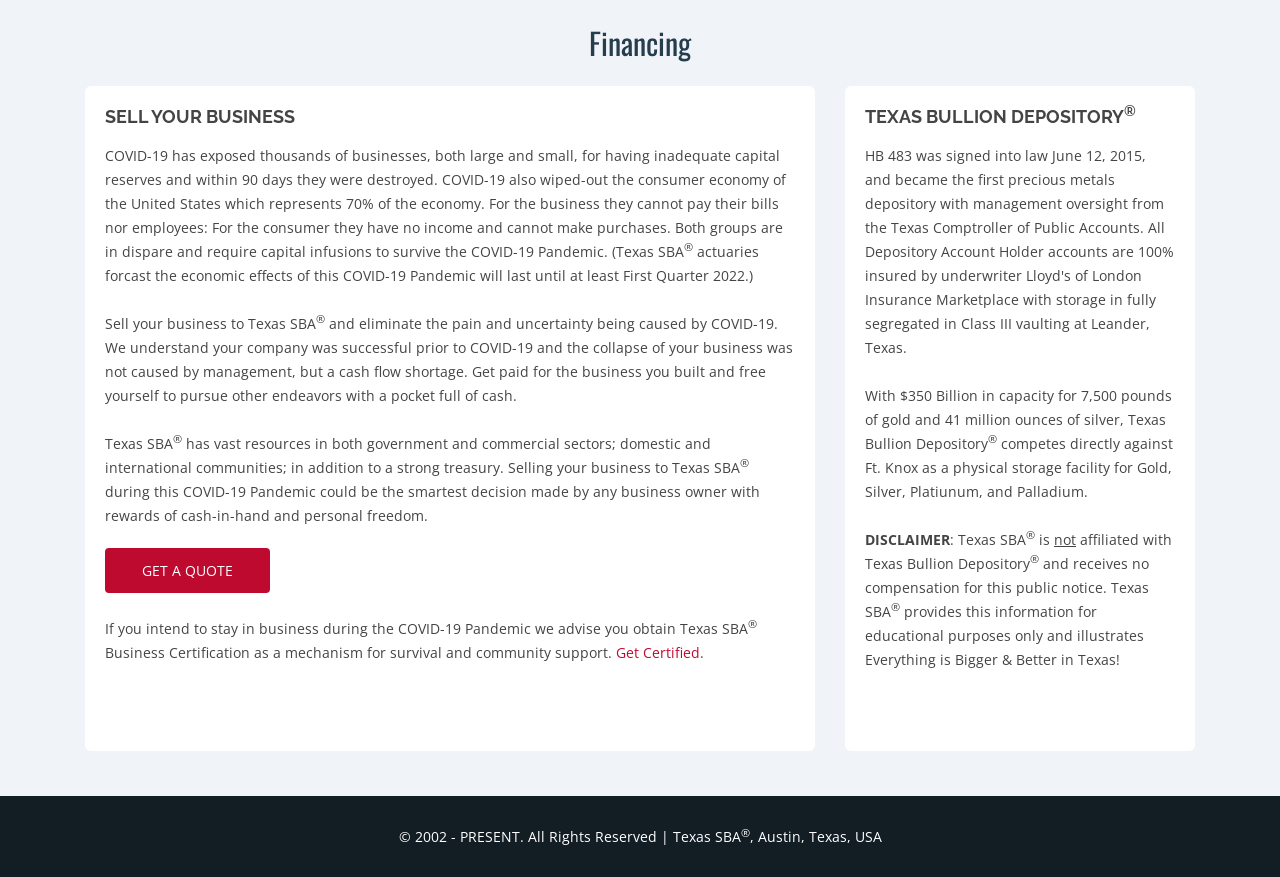Extract the bounding box for the UI element that matches this description: "Get Certified".

[0.481, 0.733, 0.547, 0.754]